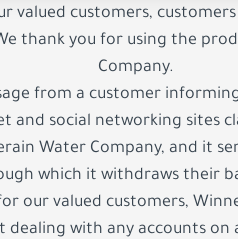What is the warning about in the notice?
Use the information from the screenshot to give a comprehensive response to the question.

The notice warns customers about unofficial accounts on the internet and social media that impersonate distributors of Berain products, emphasizing the importance of avoiding transactions with these fraudulent accounts to protect customers and uphold the company's commitment to integrity and customer service.